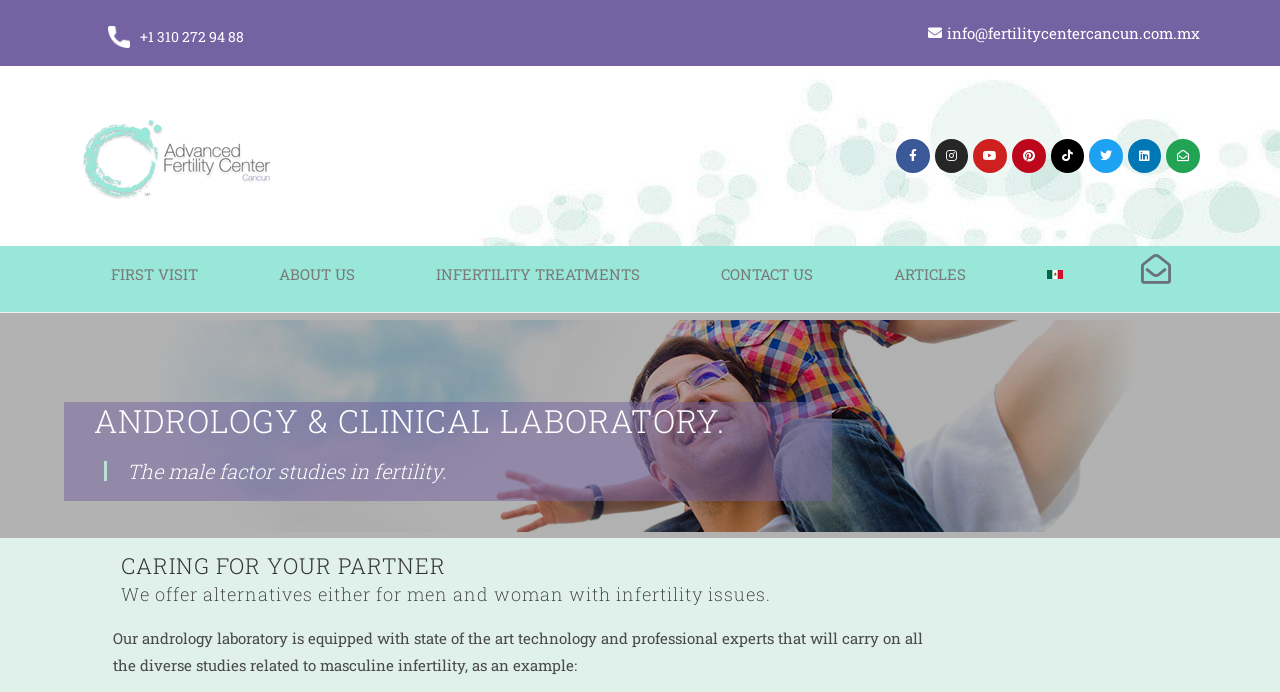Please identify the bounding box coordinates of the element I should click to complete this instruction: 'Visit Facebook page'. The coordinates should be given as four float numbers between 0 and 1, like this: [left, top, right, bottom].

[0.7, 0.201, 0.726, 0.25]